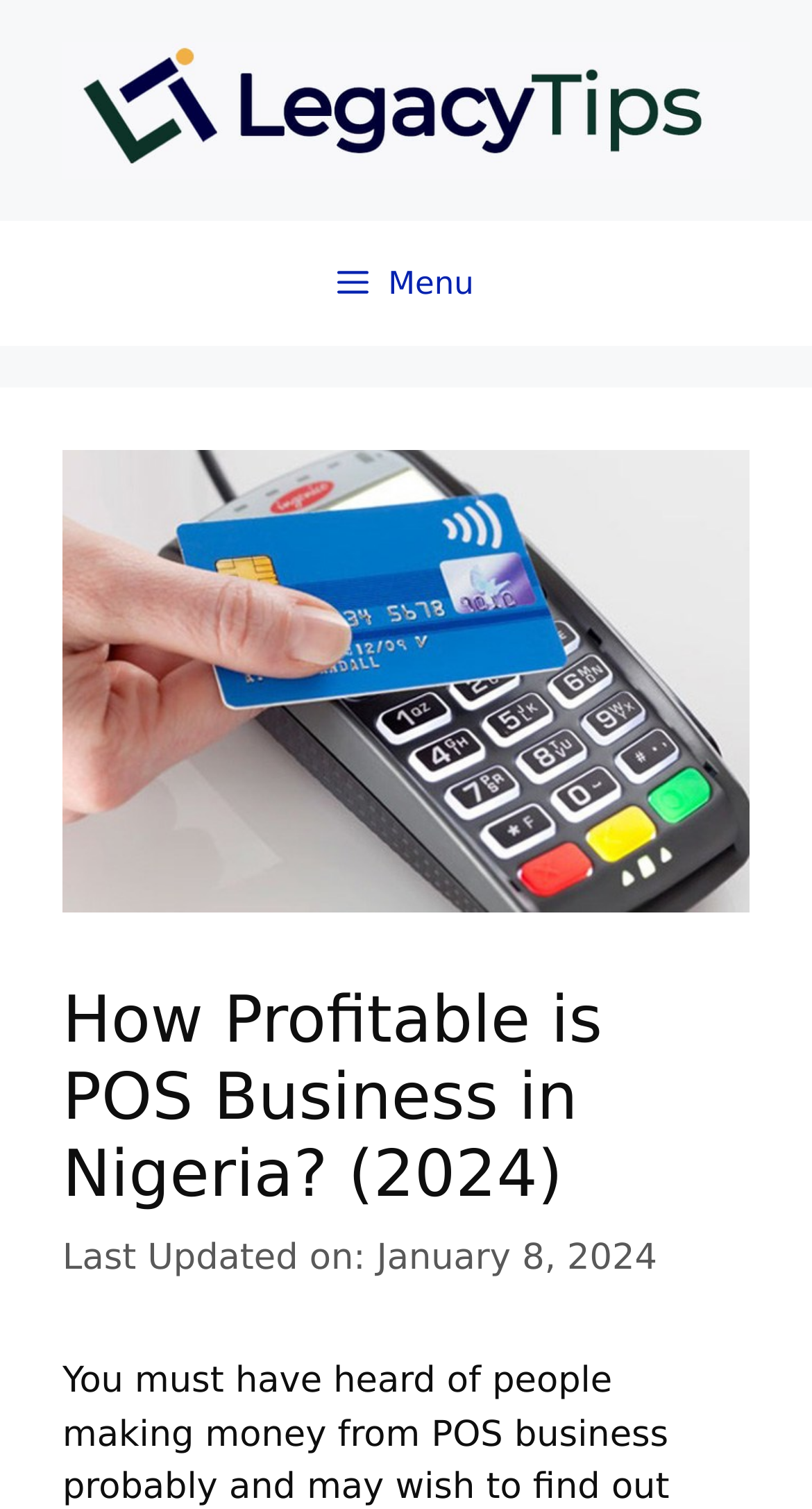Detail the webpage's structure and highlights in your description.

The webpage is about the profitability of POS business in Nigeria, with a focus on providing information and guidance on how to run a successful POS business in the country. 

At the top of the page, there is a banner that spans the entire width, containing a link to the website "LegacyTips" accompanied by an image with the same name. 

Below the banner, a navigation menu is situated, which can be expanded by clicking the "Menu" button. 

The main content of the page is headed by a large image related to the topic of POS business in Nigeria, followed by a header section that displays the title "How Profitable is POS Business in Nigeria? (2024)" in a prominent font size. 

Adjacent to the title, there is a timestamp indicating that the content was last updated on January 8, 2024. 

On the left side of the page, there are two links: "Sell Gift Card To Chinese Buyer" and "100% Highest Rate", which appear to be promotional or related content.